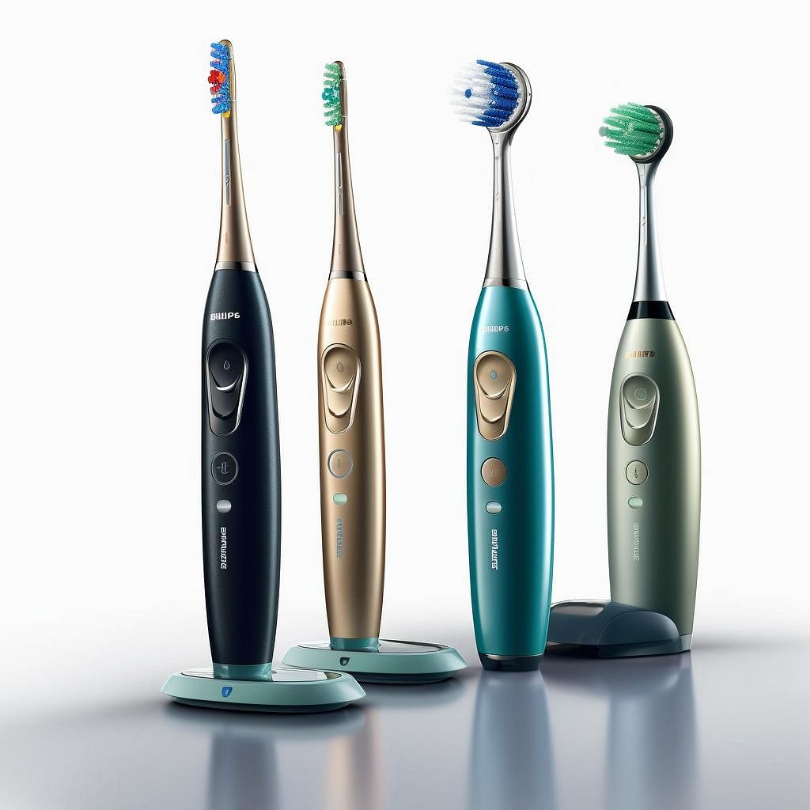Please provide a comprehensive answer to the question below using the information from the image: What advanced technology is mentioned in the image?

The image highlights key innovations like pressure sensors and multiple brushing modes for a personalized experience, showcasing the advanced technologies incorporated in the electric toothbrushes.